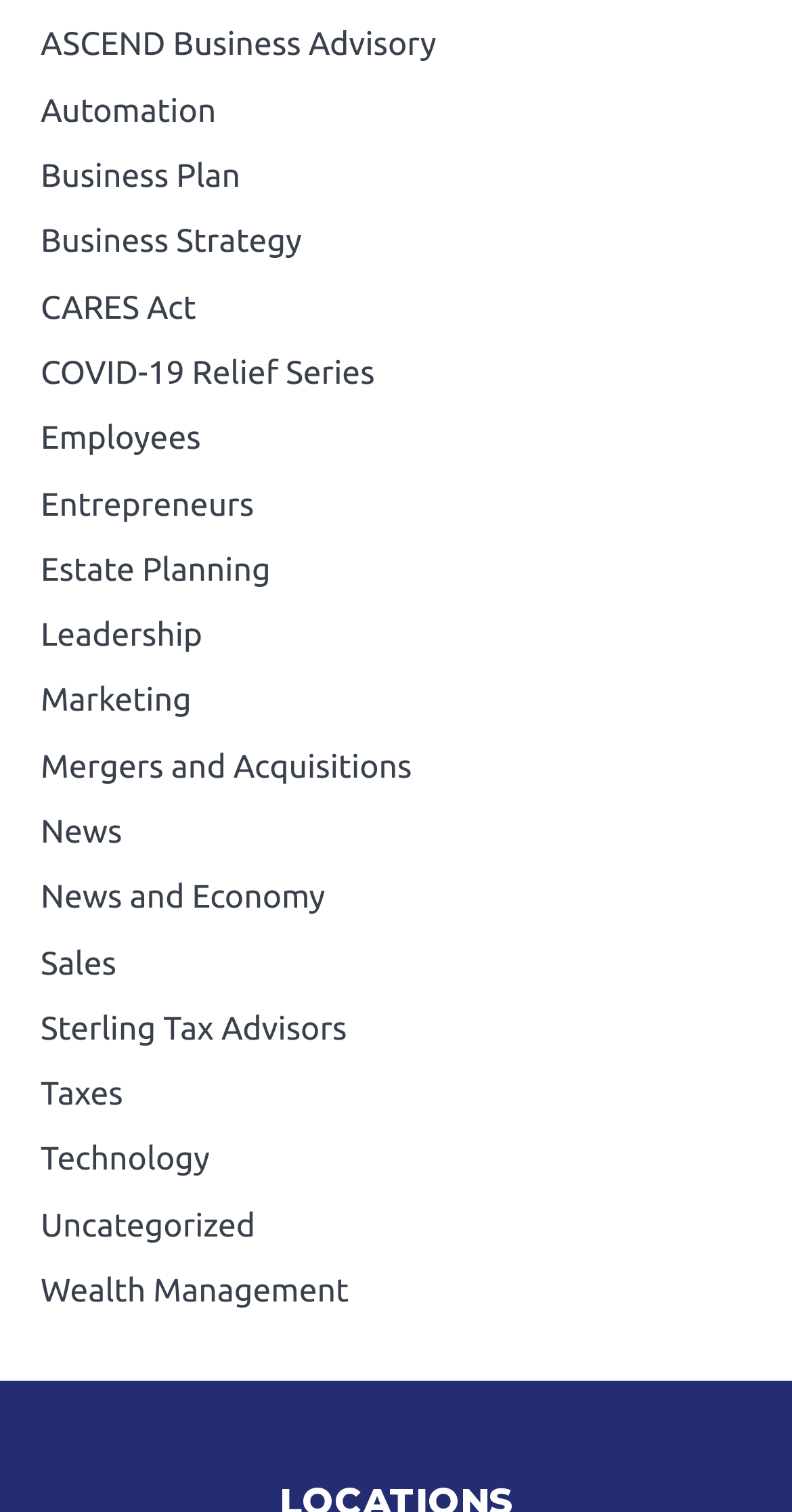Identify the bounding box coordinates of the specific part of the webpage to click to complete this instruction: "View COVID-19 Relief Series".

[0.051, 0.235, 0.473, 0.259]